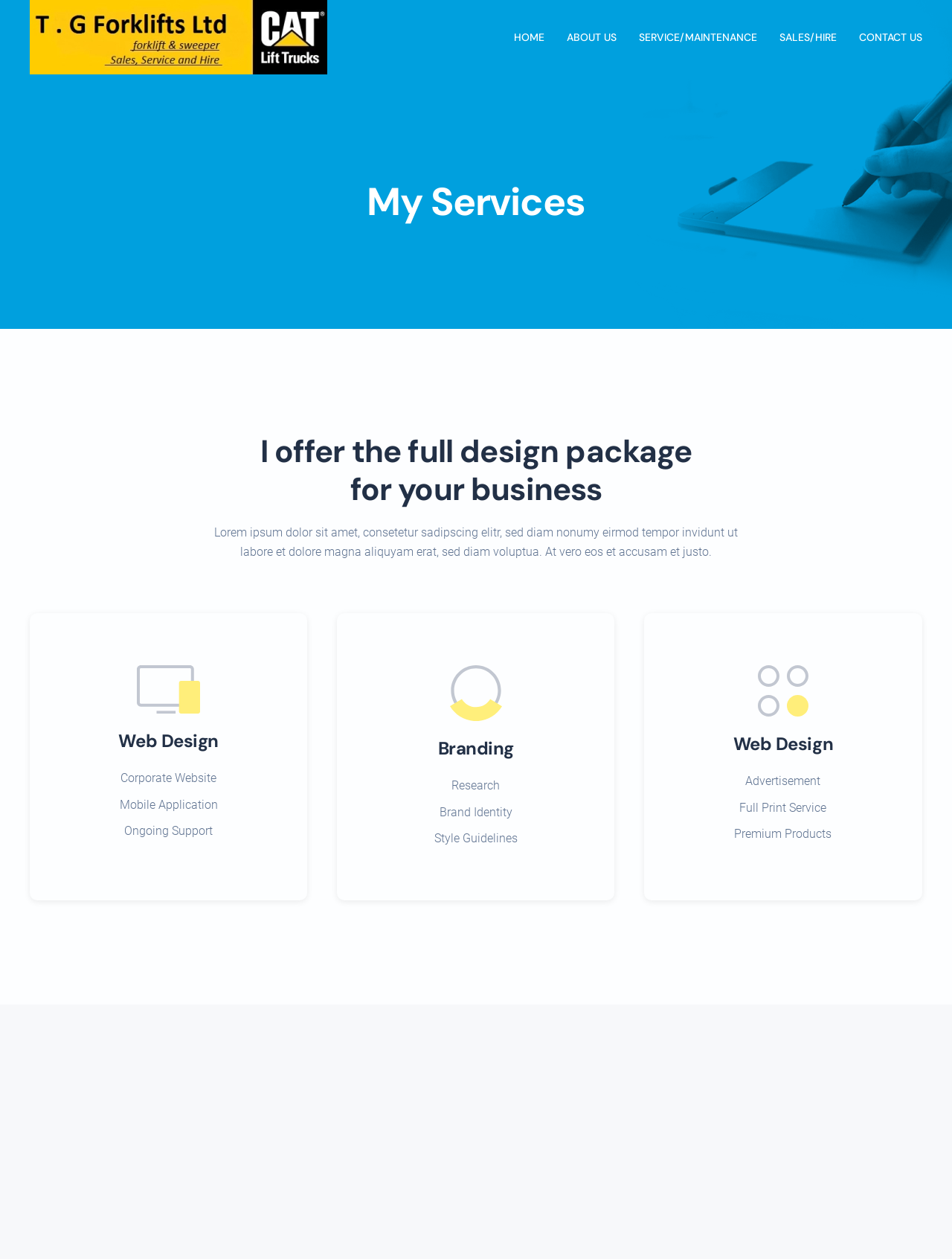Identify the bounding box for the UI element that is described as follows: "Contact us".

[0.902, 0.006, 0.969, 0.053]